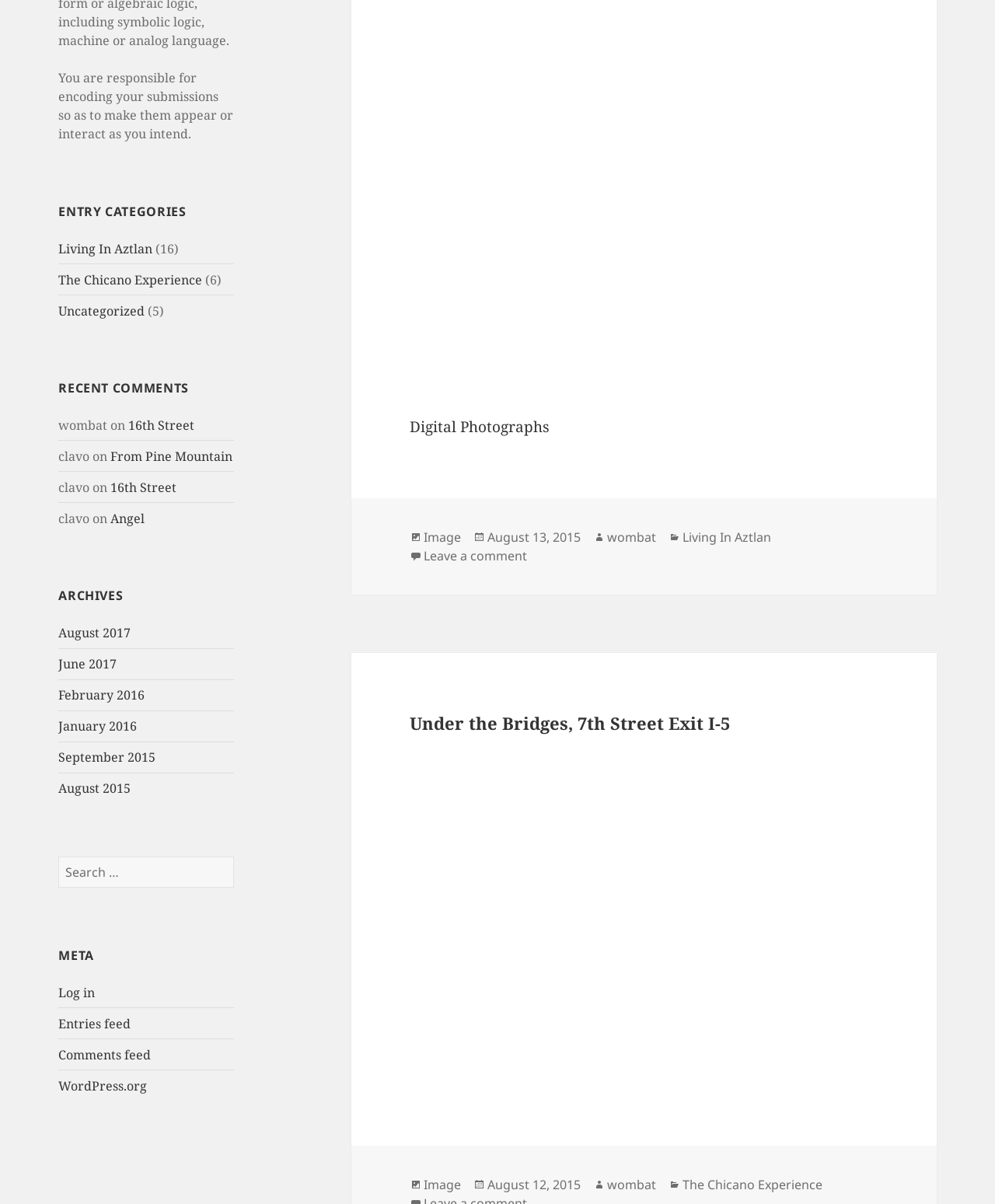How many entry categories are there? Refer to the image and provide a one-word or short phrase answer.

3